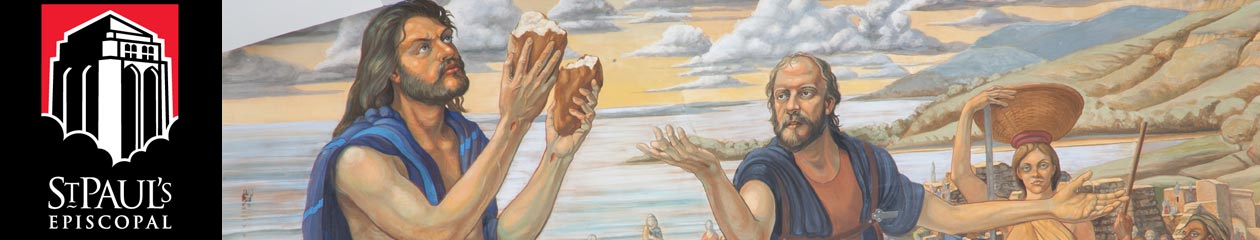Using the information in the image, give a comprehensive answer to the question: 
What is the background of the mural?

The background of the mural is a serene seaside landscape, featuring gentle hills and a cloudy sky, which adds depth to the setting and provides a peaceful atmosphere.